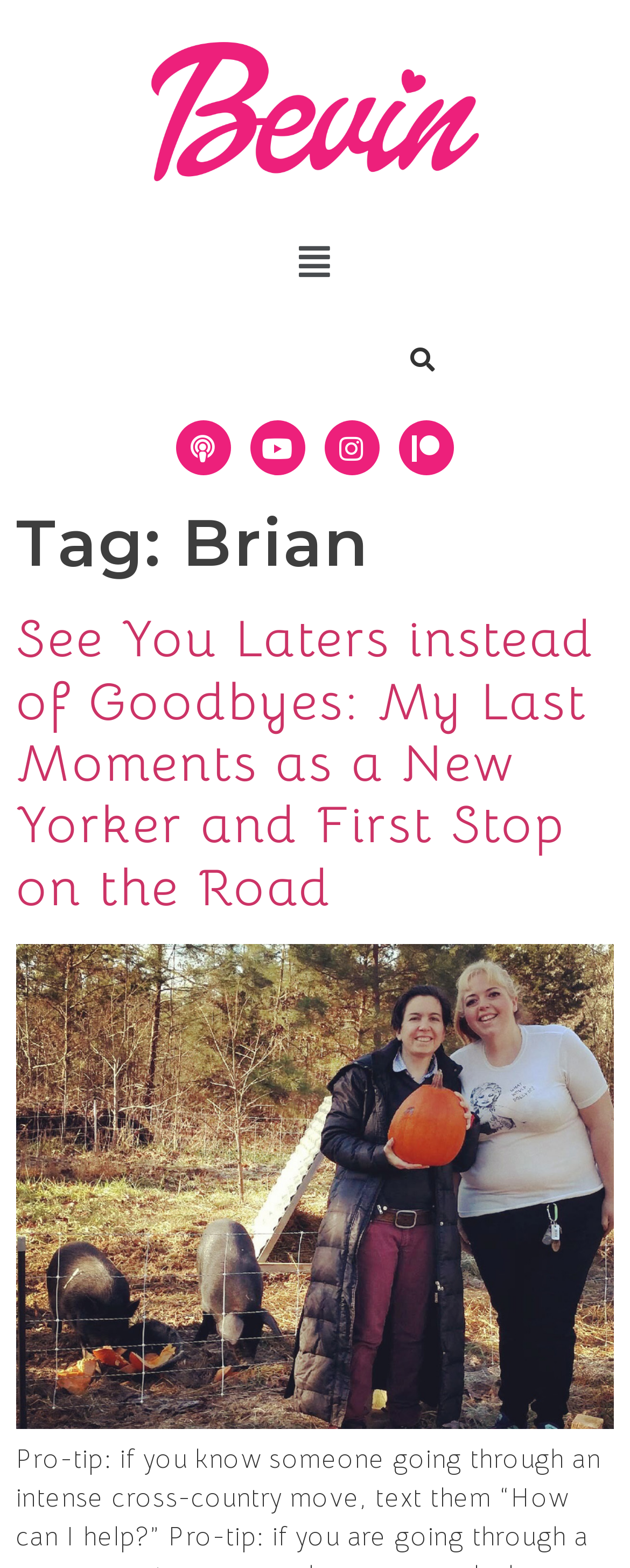How many social media links are available?
Please provide a single word or phrase based on the screenshot.

4